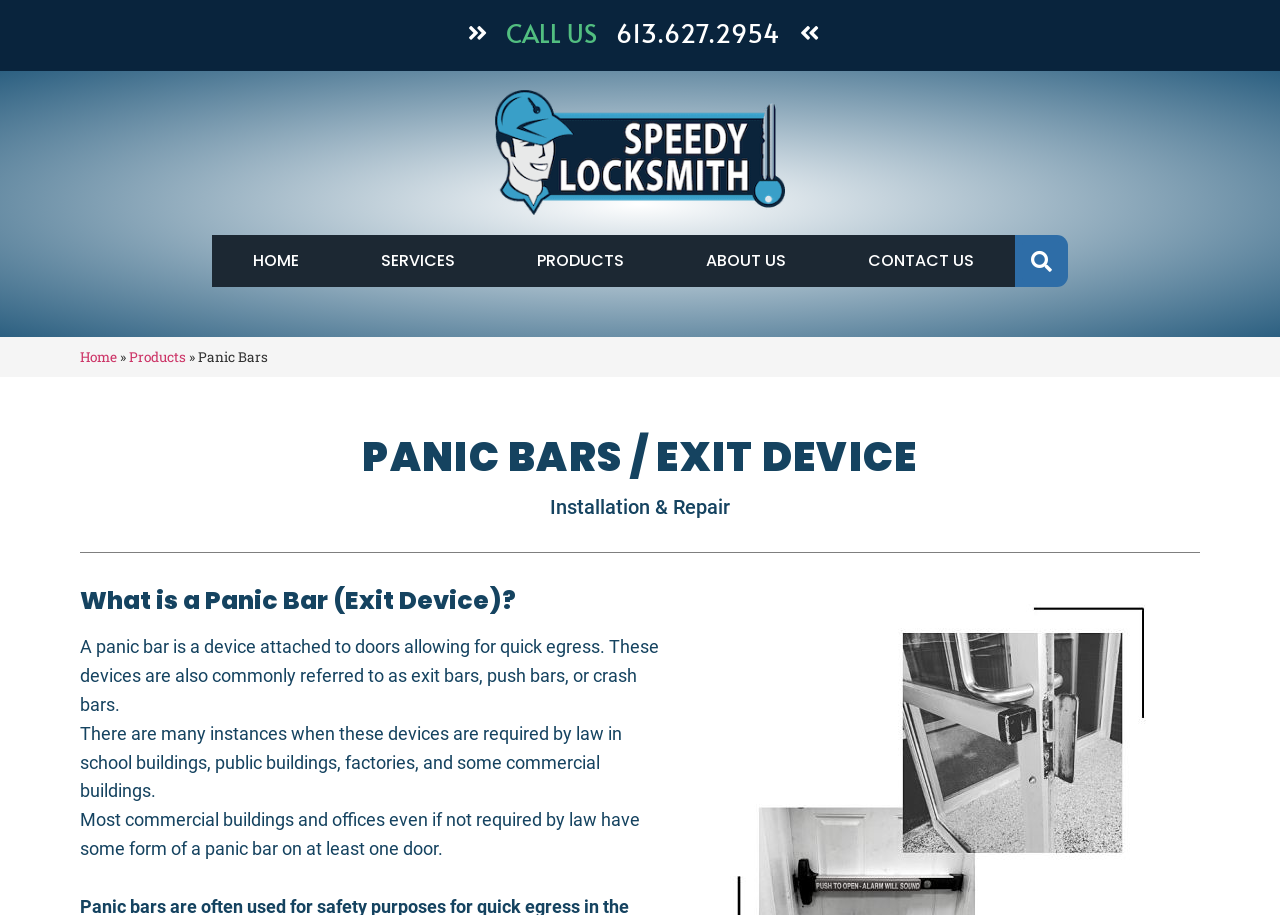Please answer the following question using a single word or phrase: 
What is the phone number to call for panic bar installation?

613.627.2954